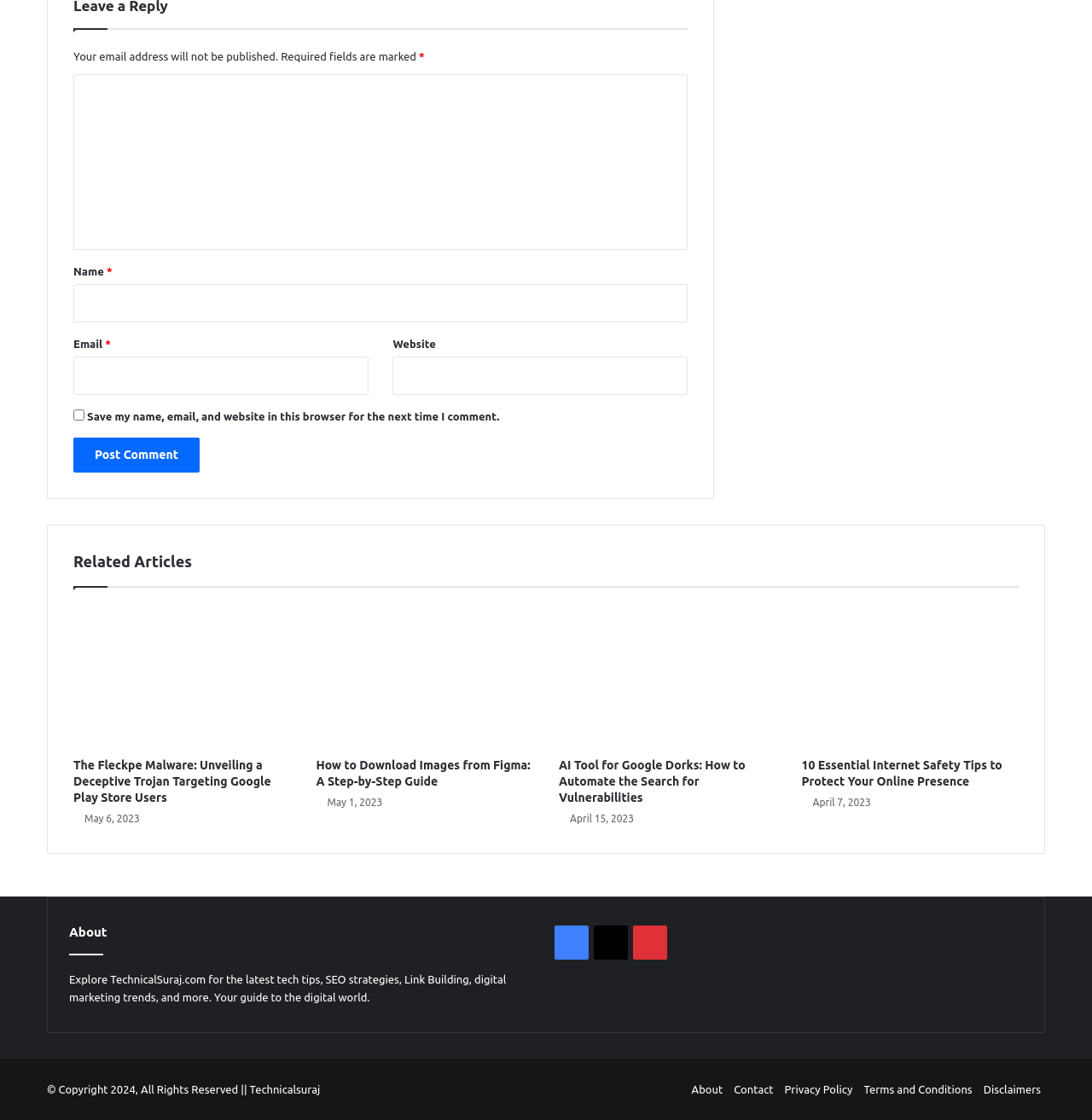Please give a short response to the question using one word or a phrase:
What is the name of the website?

TechnicalSuraj